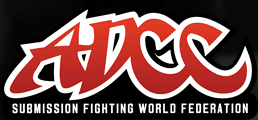Explain what is happening in the image with as much detail as possible.

The image features the logo of the ADCC (Abu Dhabi Combat Club), presented prominently in bold red letters. Beneath the main lettering, the tagline "SUBMISSION FIGHTING WORLD FEDERATION" is displayed in a striking white font, emphasizing the organization's focus on submission grappling and mixed martial arts. The logo is set against a dark background, enhancing its visibility and impact. As a leading authority in the sport, ADCC is known for organizing prestigious tournaments that attract competitors from around the globe, making this logo a symbol of excellence in submission fighting.